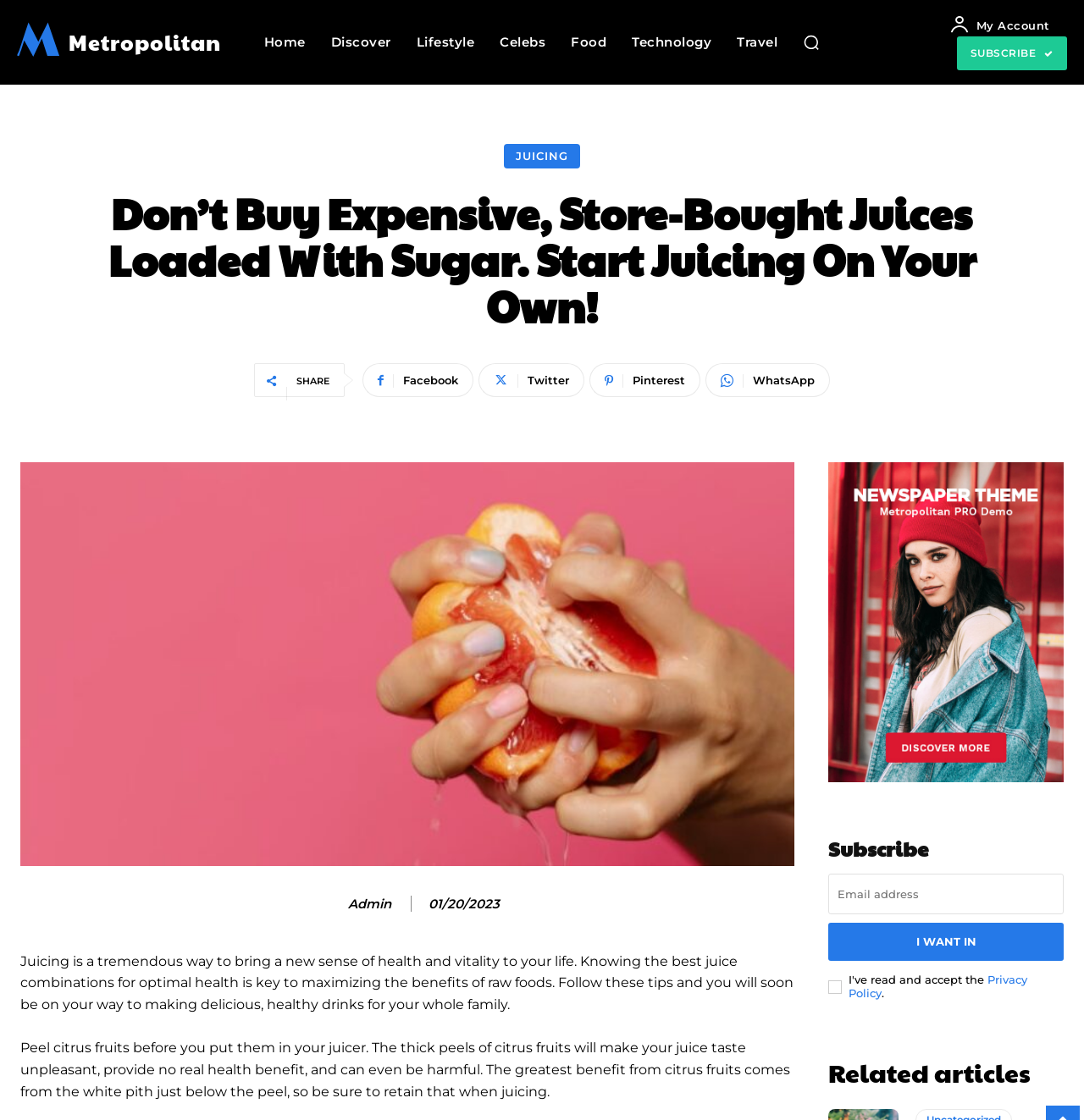What social media platforms can users share the content on?
Respond with a short answer, either a single word or a phrase, based on the image.

Facebook, Twitter, Pinterest, WhatsApp